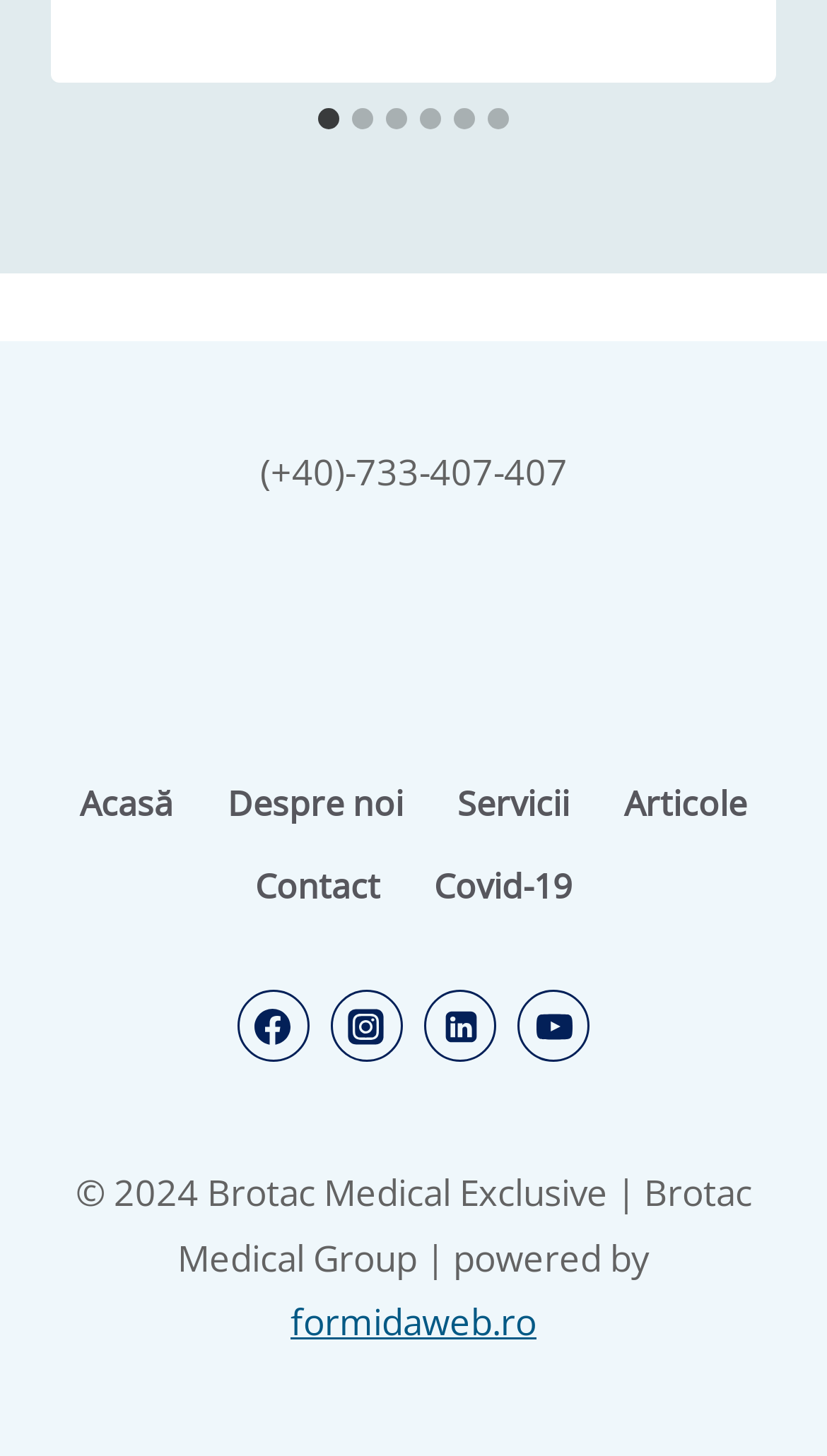Based on the element description: "Word Training Courses", identify the UI element and provide its bounding box coordinates. Use four float numbers between 0 and 1, [left, top, right, bottom].

None